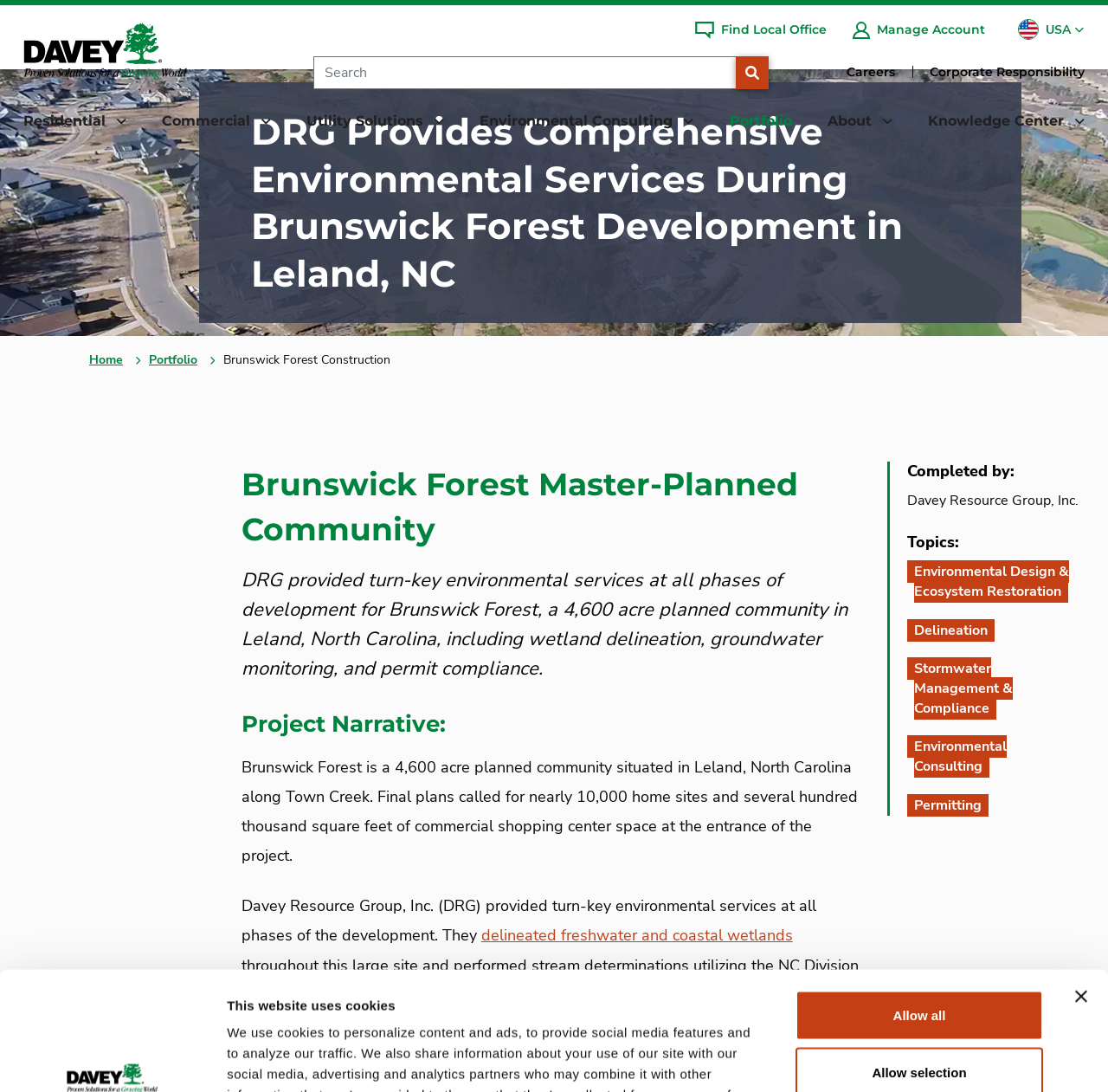Refer to the image and provide an in-depth answer to the question: 
What services did Davey Resource Group provide?

I found the answer by looking at the text 'Davey Resource Group, Inc. (DRG) provided turn-key environmental services at all phases of the development.' which mentions the services provided by Davey Resource Group.